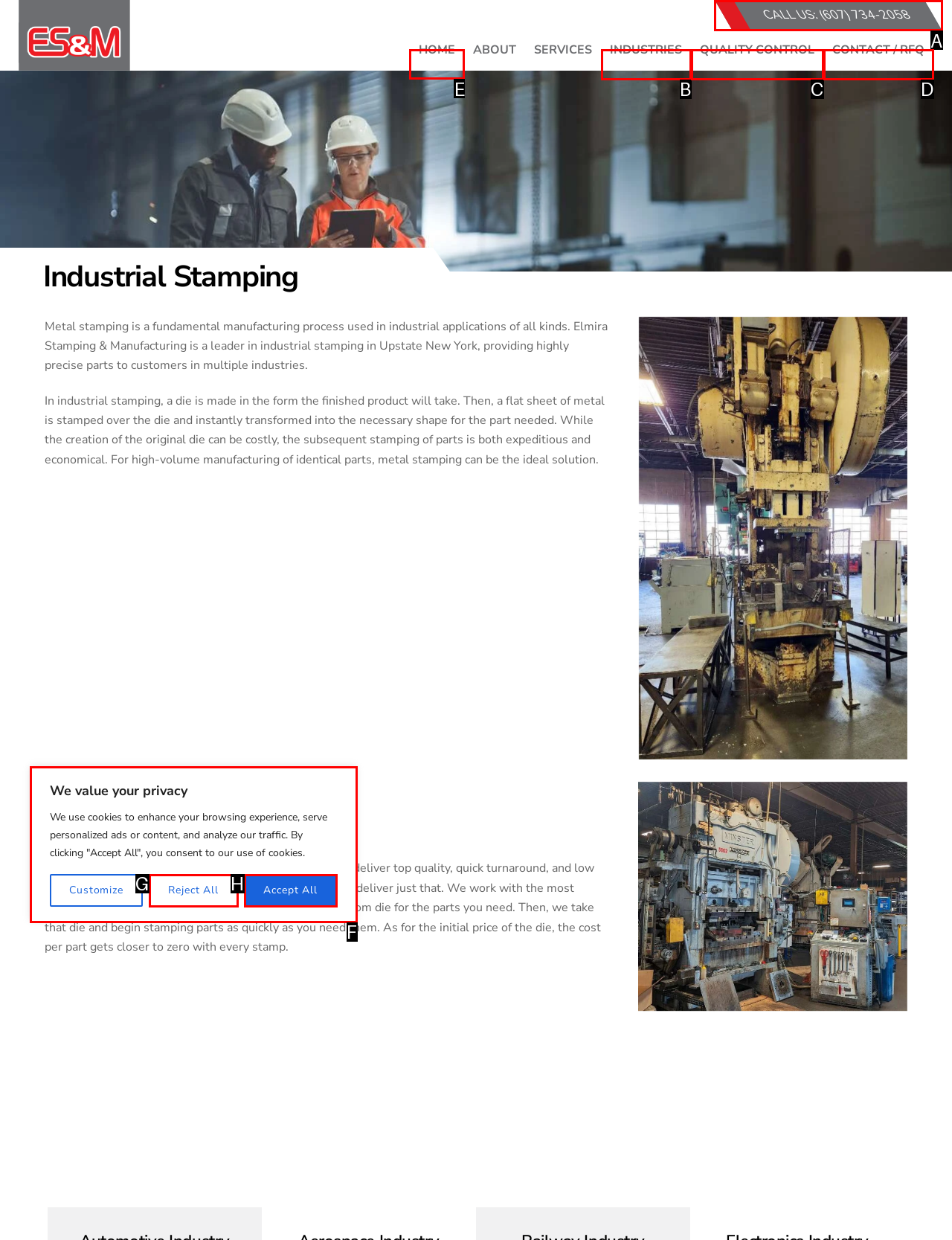Point out the HTML element I should click to achieve the following task: Click the 'HOME' link Provide the letter of the selected option from the choices.

E